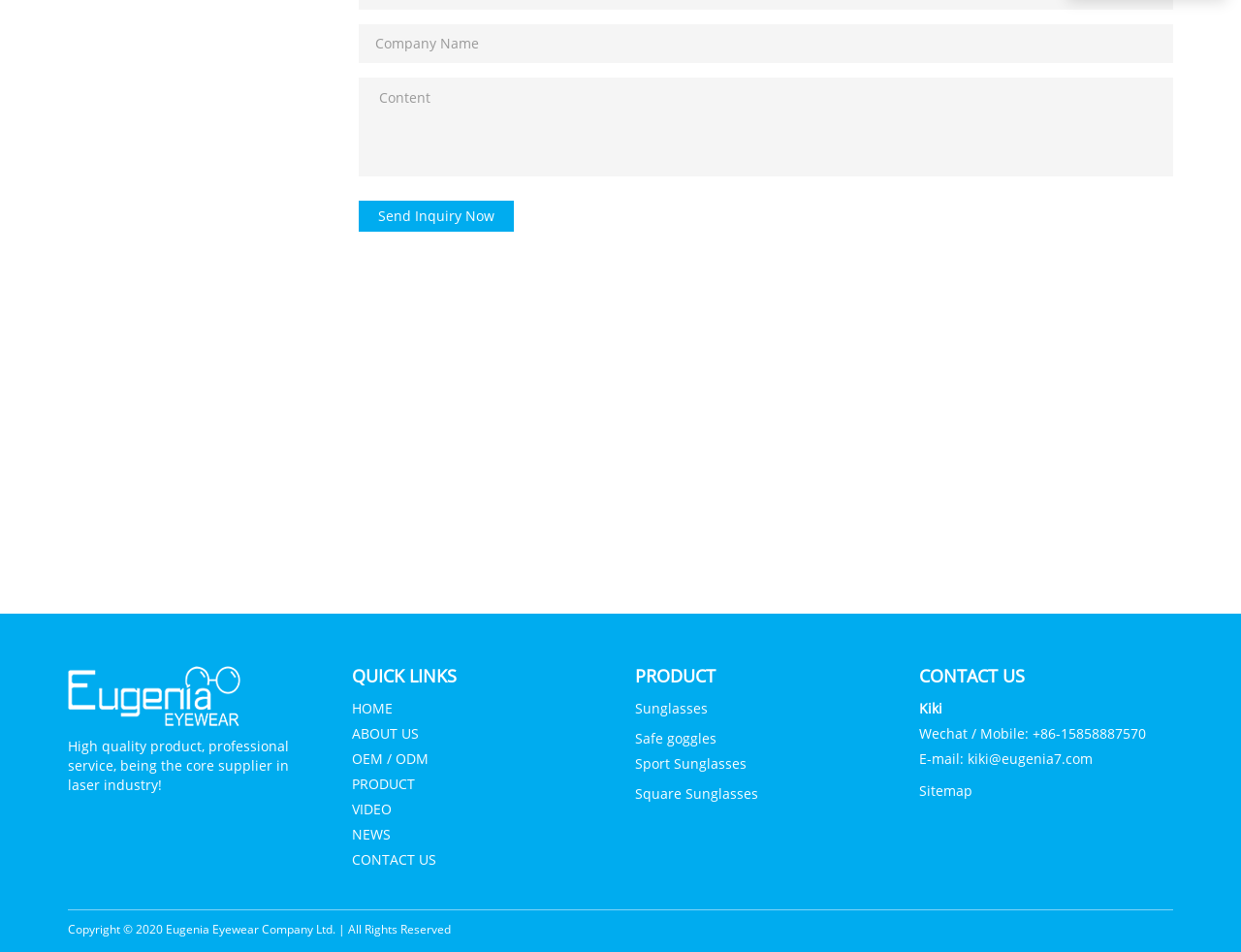Please locate the bounding box coordinates of the region I need to click to follow this instruction: "Go to home page".

[0.283, 0.734, 0.316, 0.753]